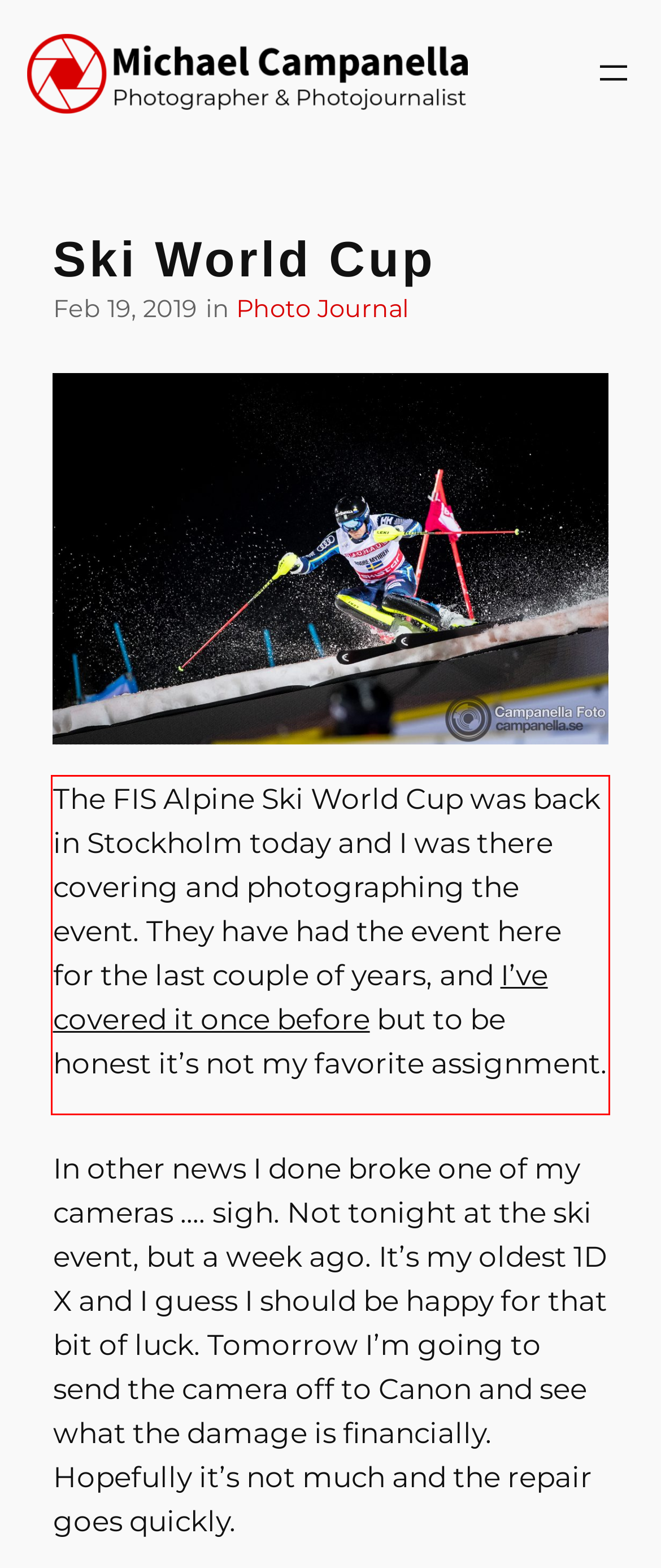Please perform OCR on the text content within the red bounding box that is highlighted in the provided webpage screenshot.

The FIS Alpine Ski World Cup was back in Stockholm today and I was there covering and photographing the event. They have had the event here for the last couple of years, and I’ve covered it once before but to be honest it’s not my favorite assignment.